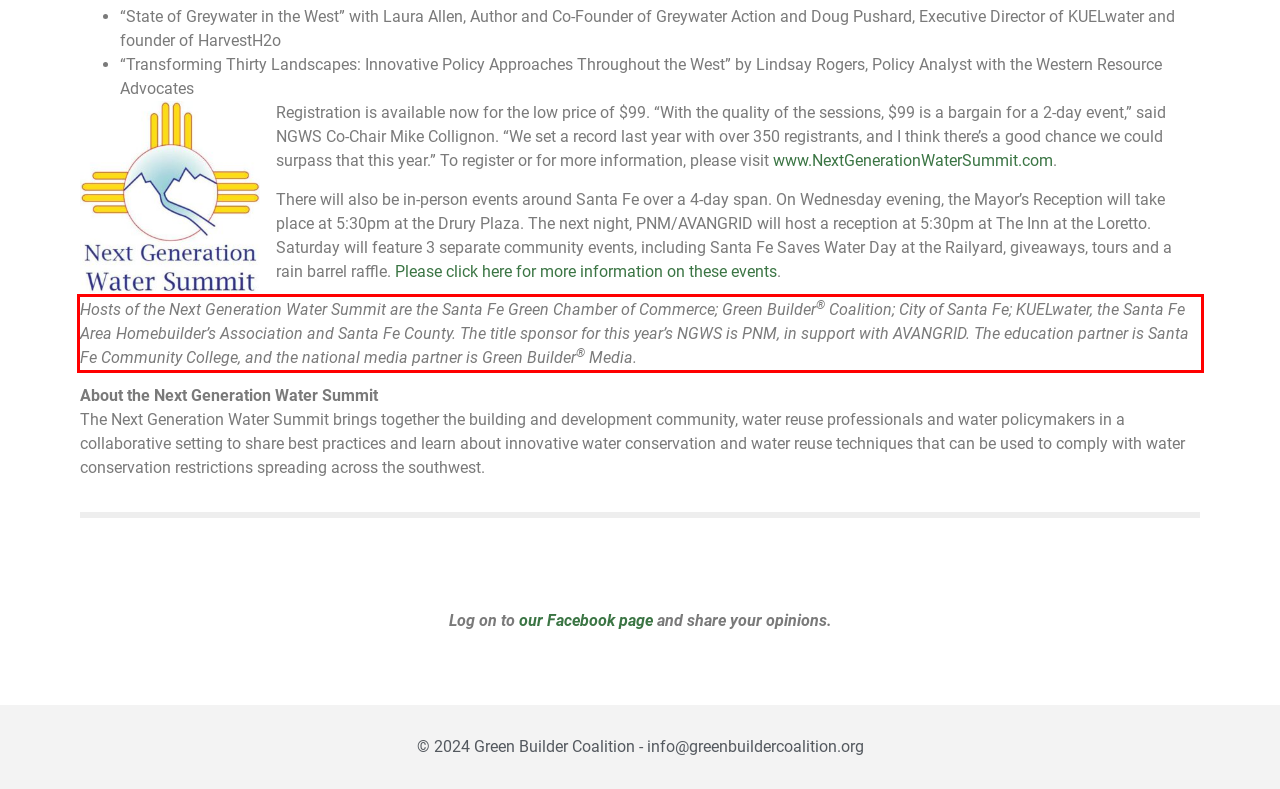Please perform OCR on the text within the red rectangle in the webpage screenshot and return the text content.

Hosts of the Next Generation Water Summit are the Santa Fe Green Chamber of Commerce; Green Builder® Coalition; City of Santa Fe; KUELwater, the Santa Fe Area Homebuilder’s Association and Santa Fe County. The title sponsor for this year’s NGWS is PNM, in support with AVANGRID. The education partner is Santa Fe Community College, and the national media partner is Green Builder® Media.